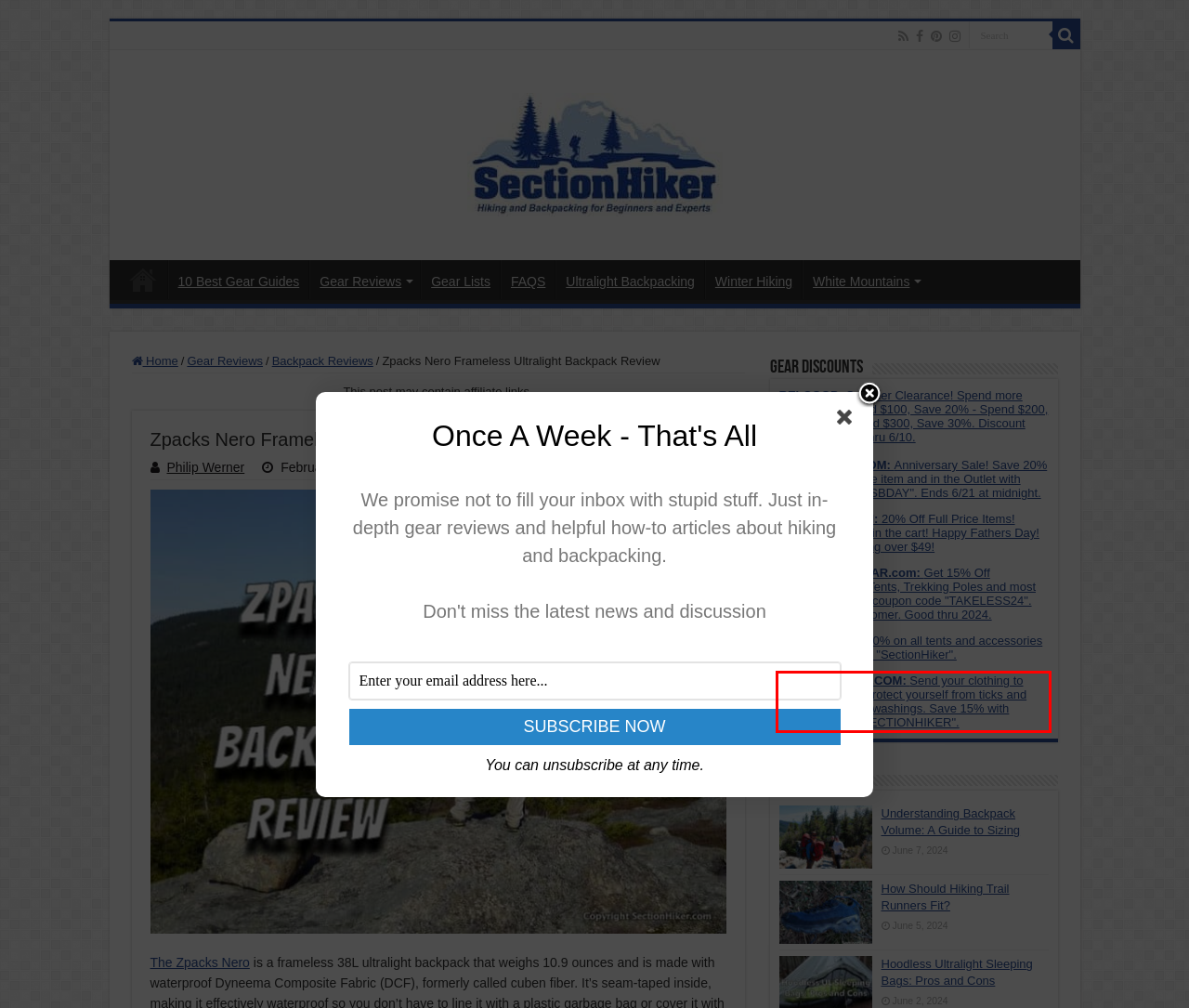Examine the webpage screenshot, find the red bounding box, and extract the text content within this marked area.

INSECT-SHIELD.COM: Send your clothing to Insect-Shield to protect yourself from ticks and insects. Lasts 70 washings. Save 15% with Coupon Code "SECTIONHIKER".